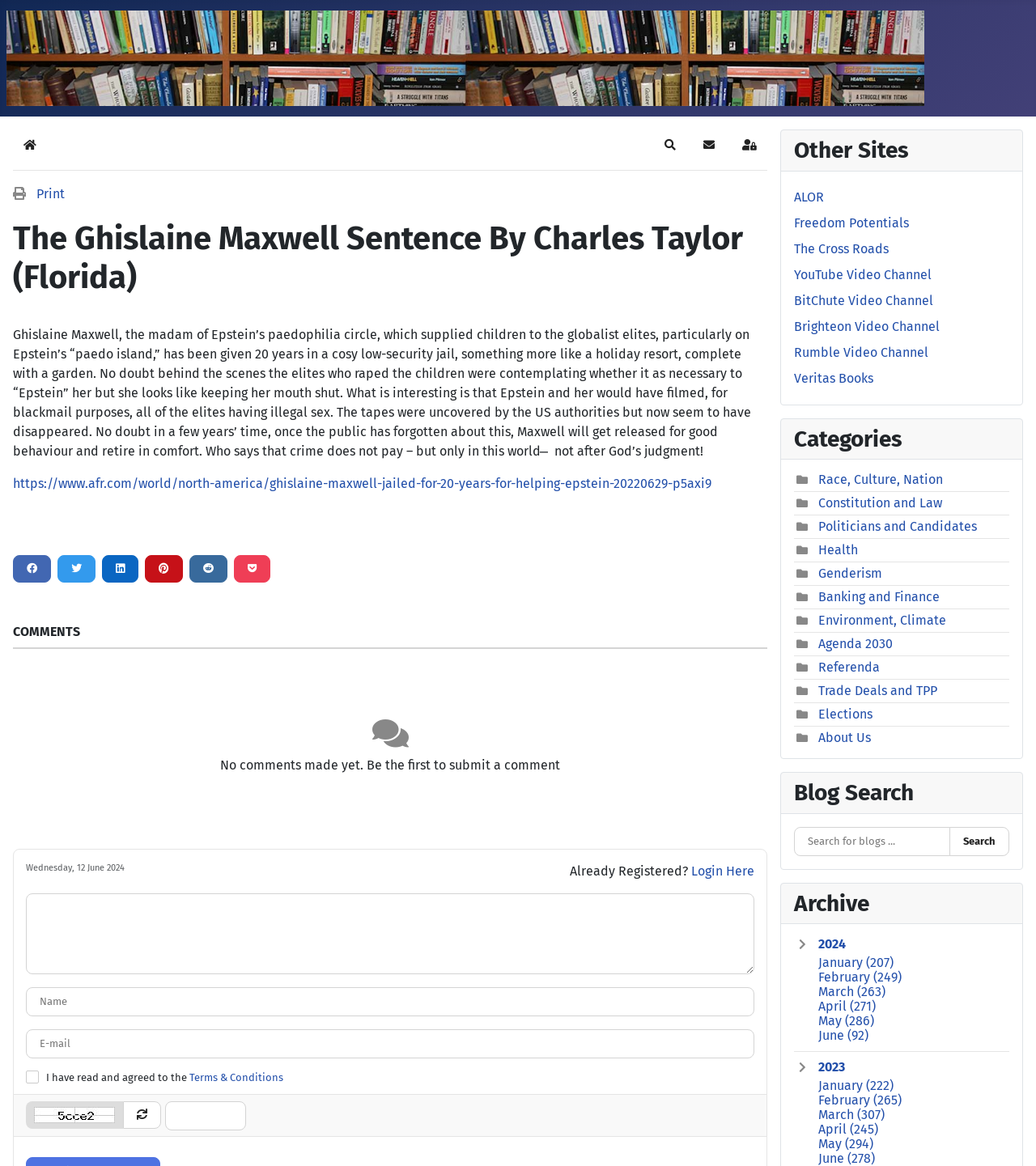Identify the bounding box coordinates for the element you need to click to achieve the following task: "Sign in to the website". Provide the bounding box coordinates as four float numbers between 0 and 1, in the form [left, top, right, bottom].

[0.706, 0.111, 0.741, 0.137]